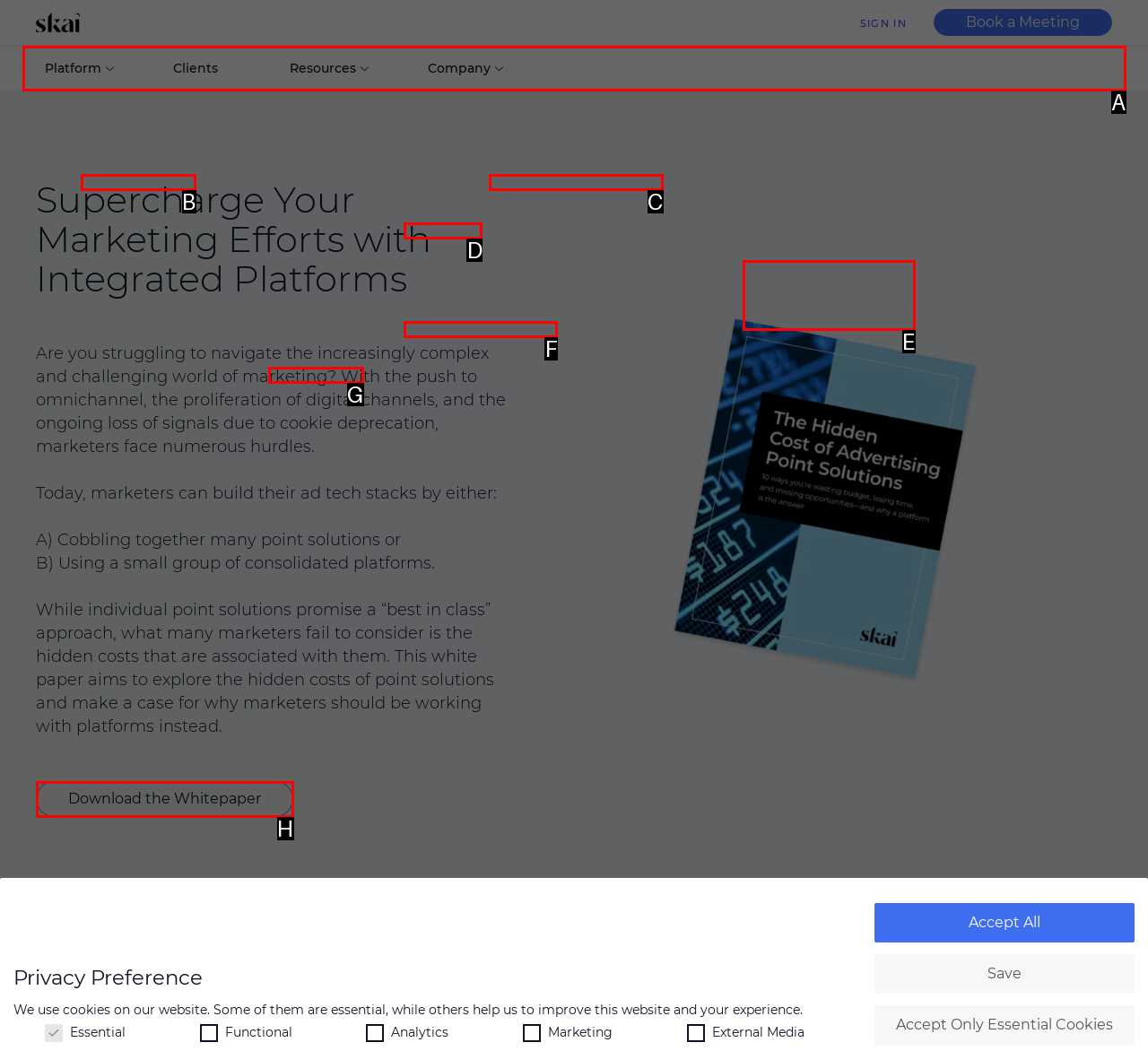Select the proper UI element to click in order to perform the following task: Click the 'AI-Powered Capabilities' link. Indicate your choice with the letter of the appropriate option.

E